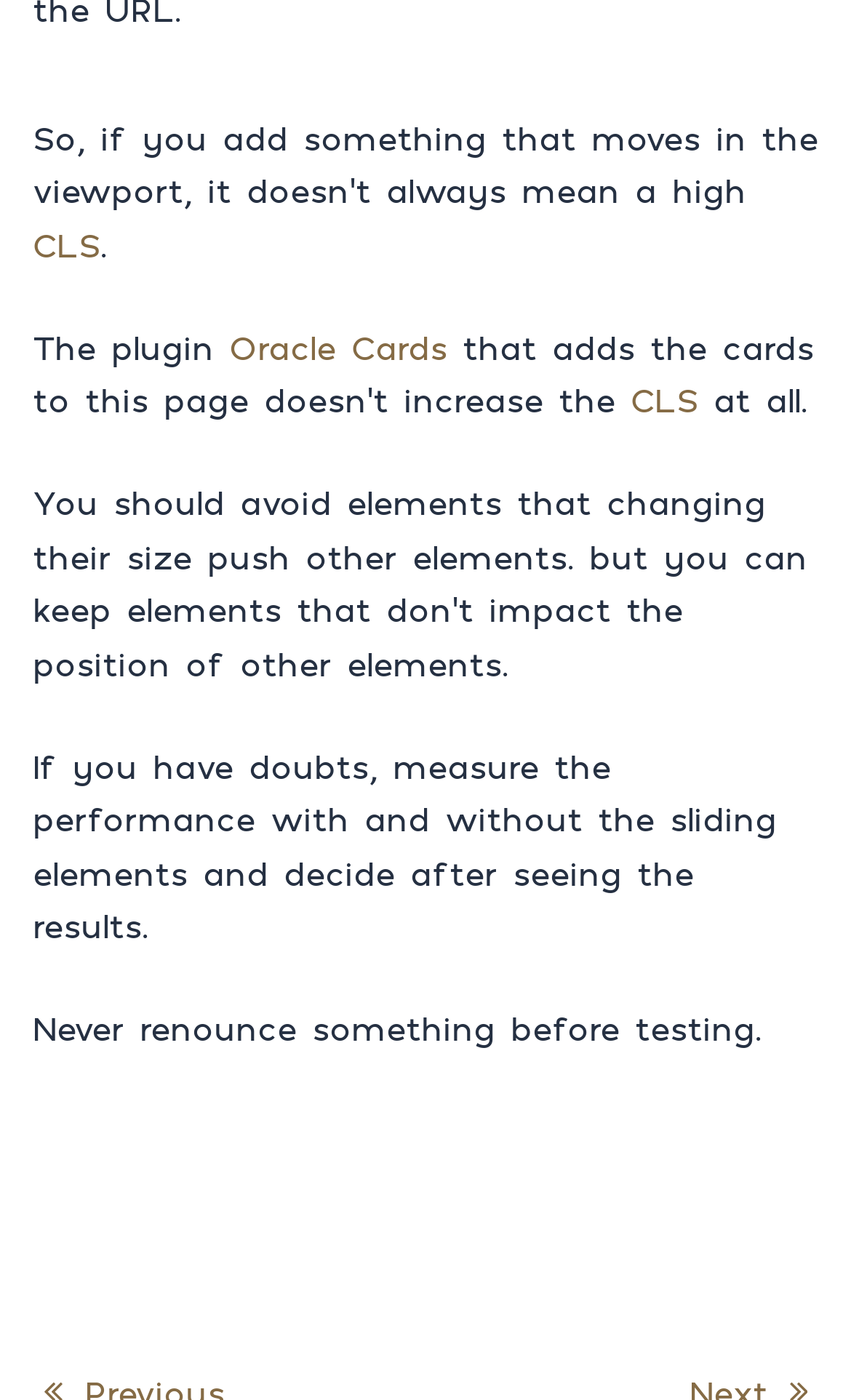Please identify the bounding box coordinates of the area that needs to be clicked to fulfill the following instruction: "visit Oracle Cards."

[0.269, 0.234, 0.526, 0.262]